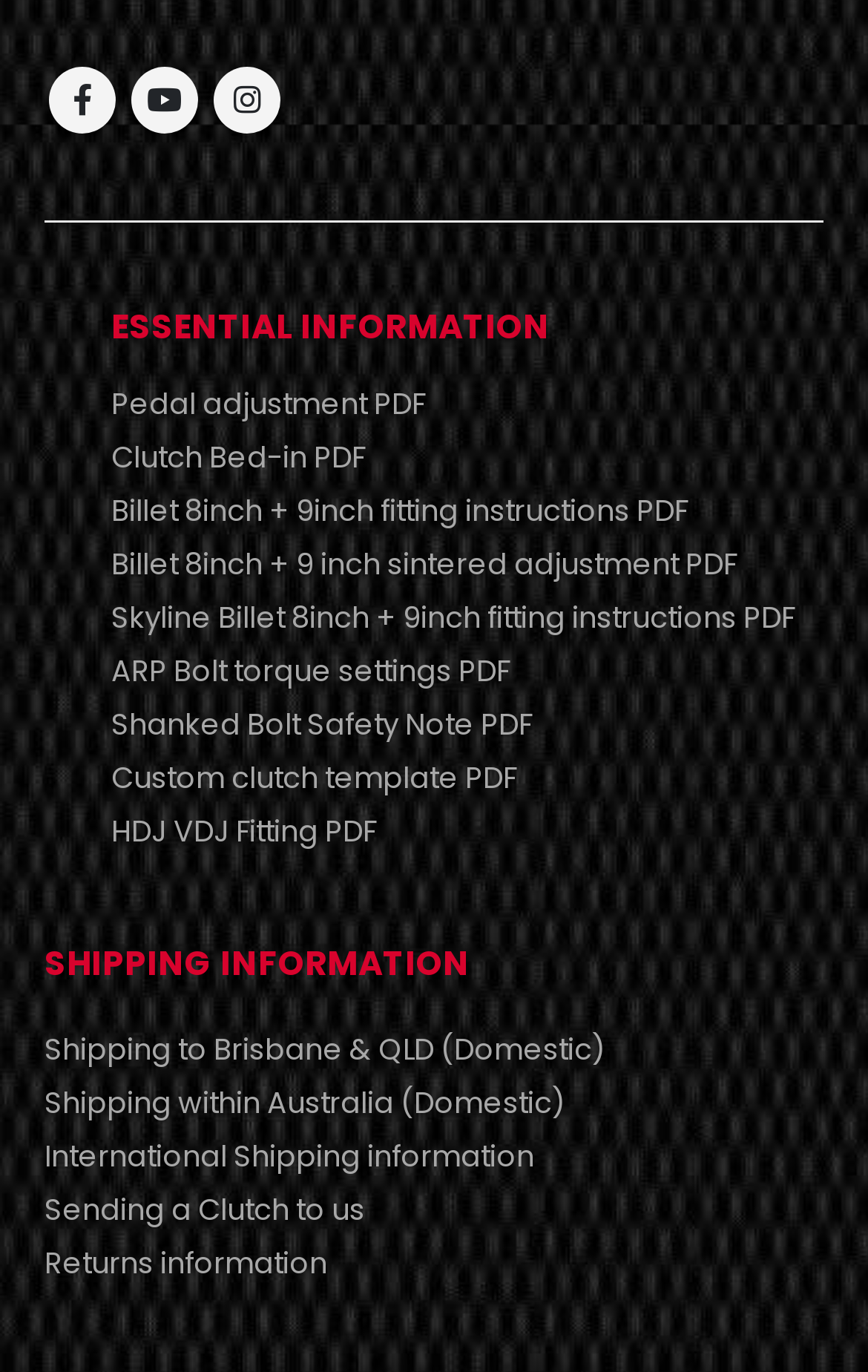Determine the bounding box coordinates for the UI element matching this description: "Partnerships".

None